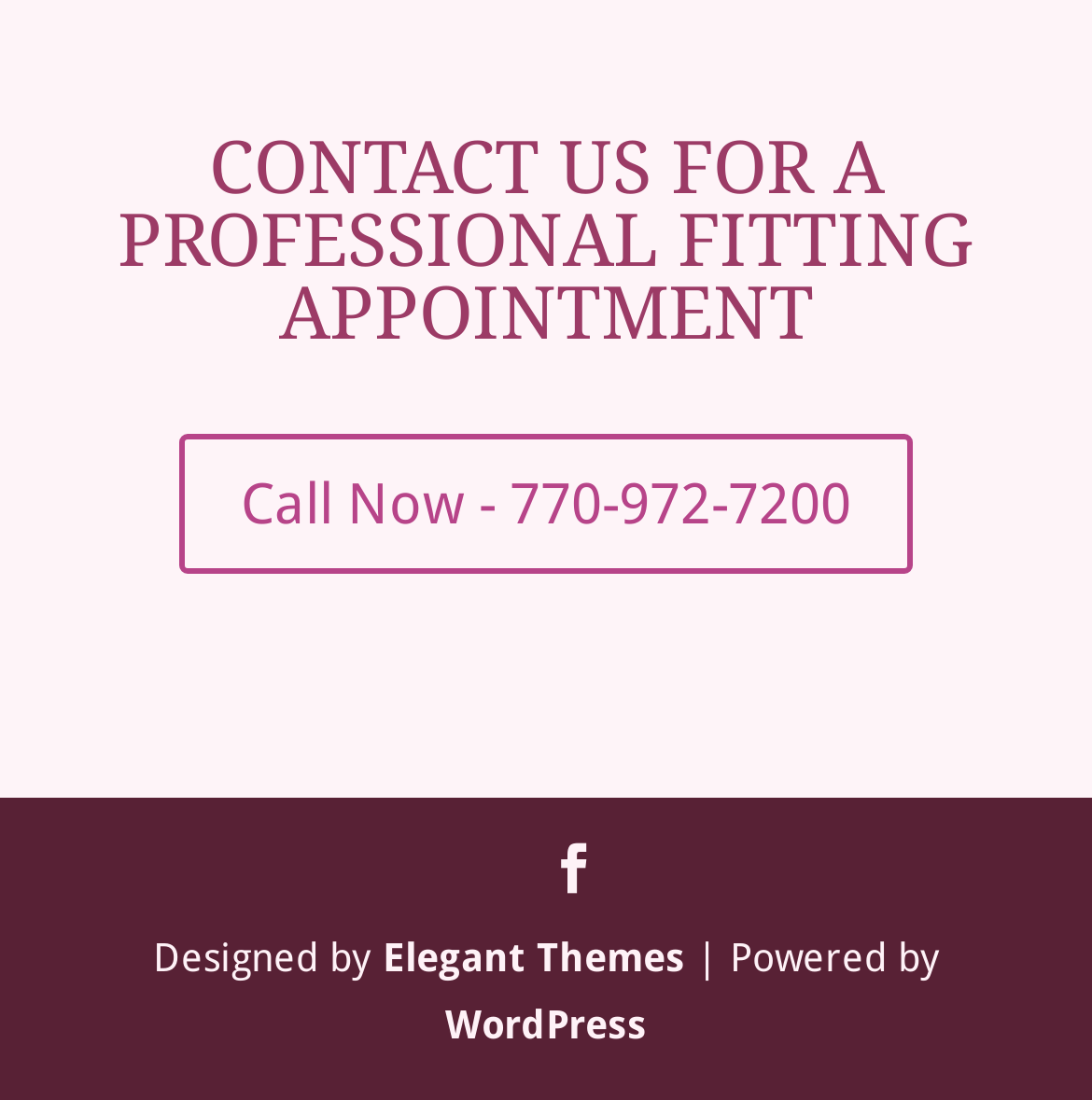How many links are there in the footer section?
Refer to the image and provide a concise answer in one word or phrase.

3